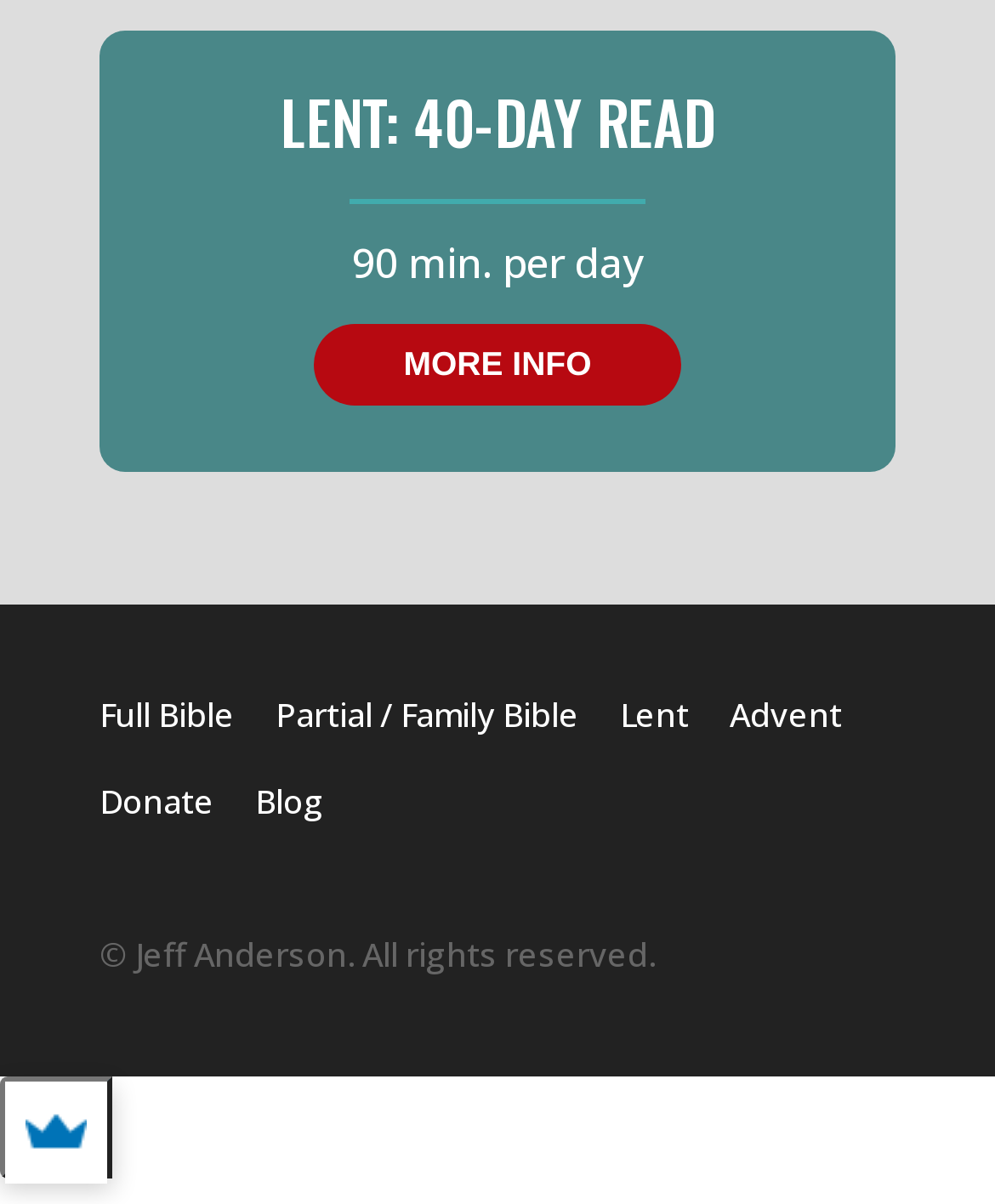Pinpoint the bounding box coordinates of the clickable element to carry out the following instruction: "Click on LENT."

[0.623, 0.575, 0.692, 0.613]